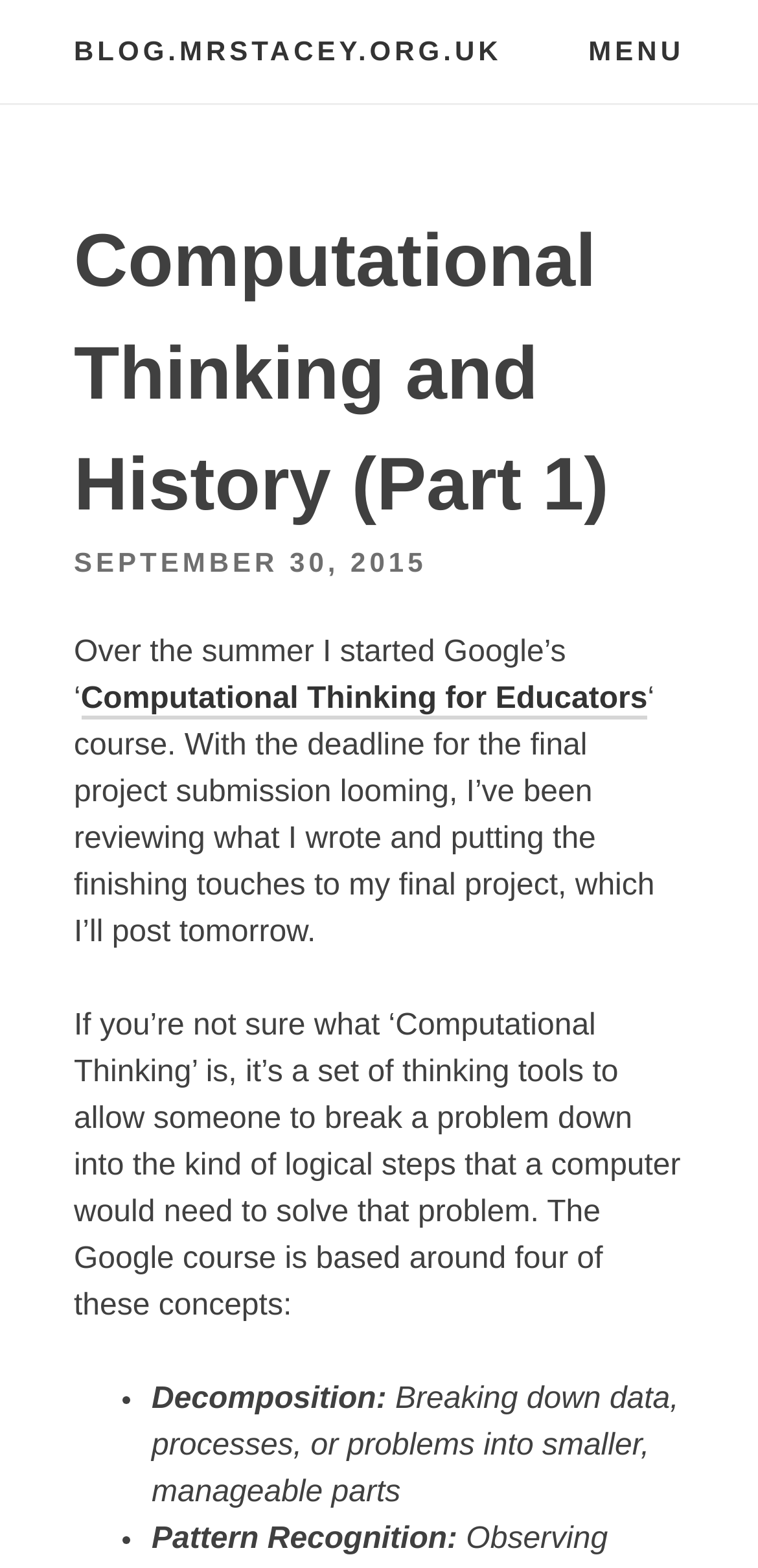What is the principal heading displayed on the webpage?

Computational Thinking and History (Part 1)